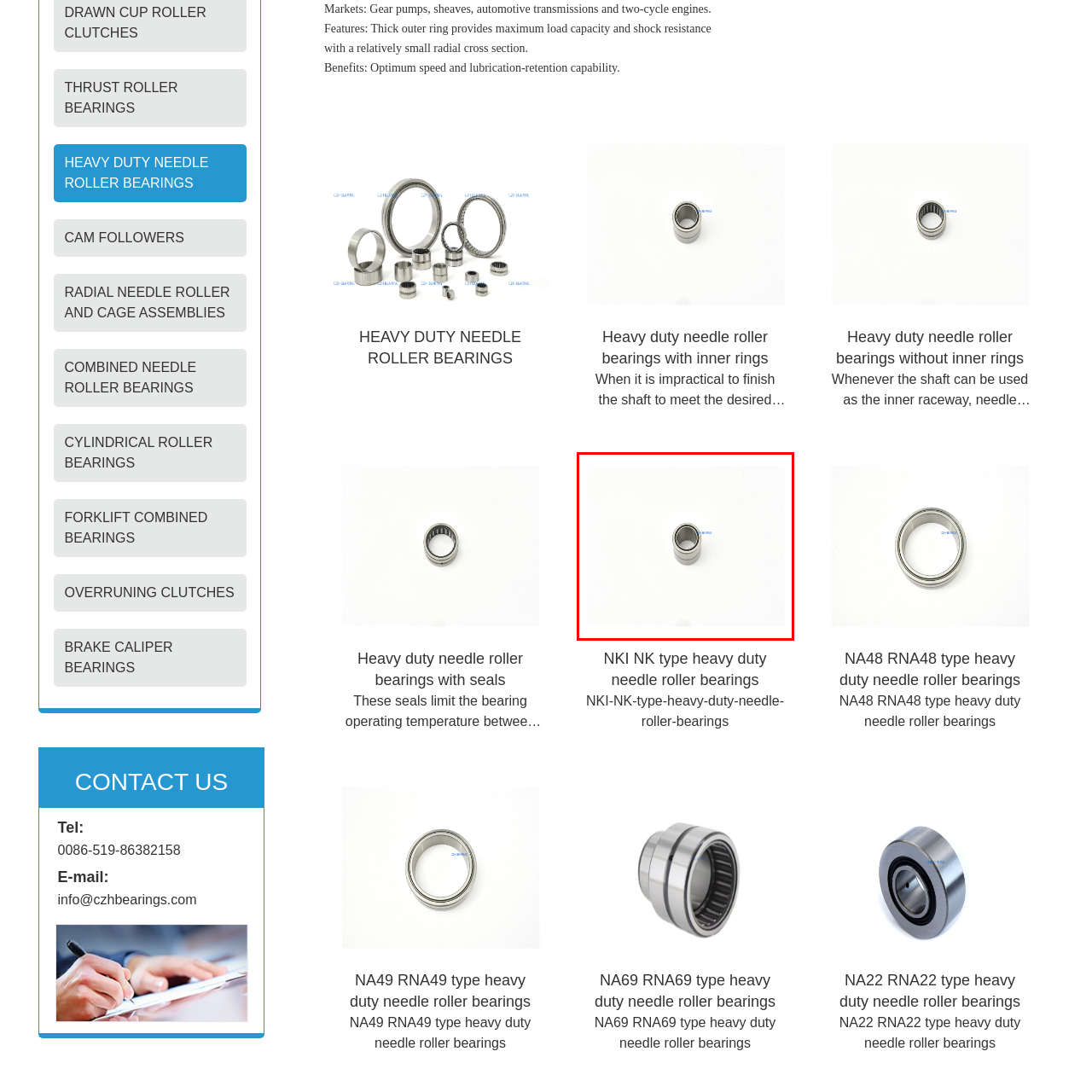Observe the section highlighted in yellow, Where is this type of bearing commonly used? 
Please respond using a single word or phrase.

Automotive transmissions